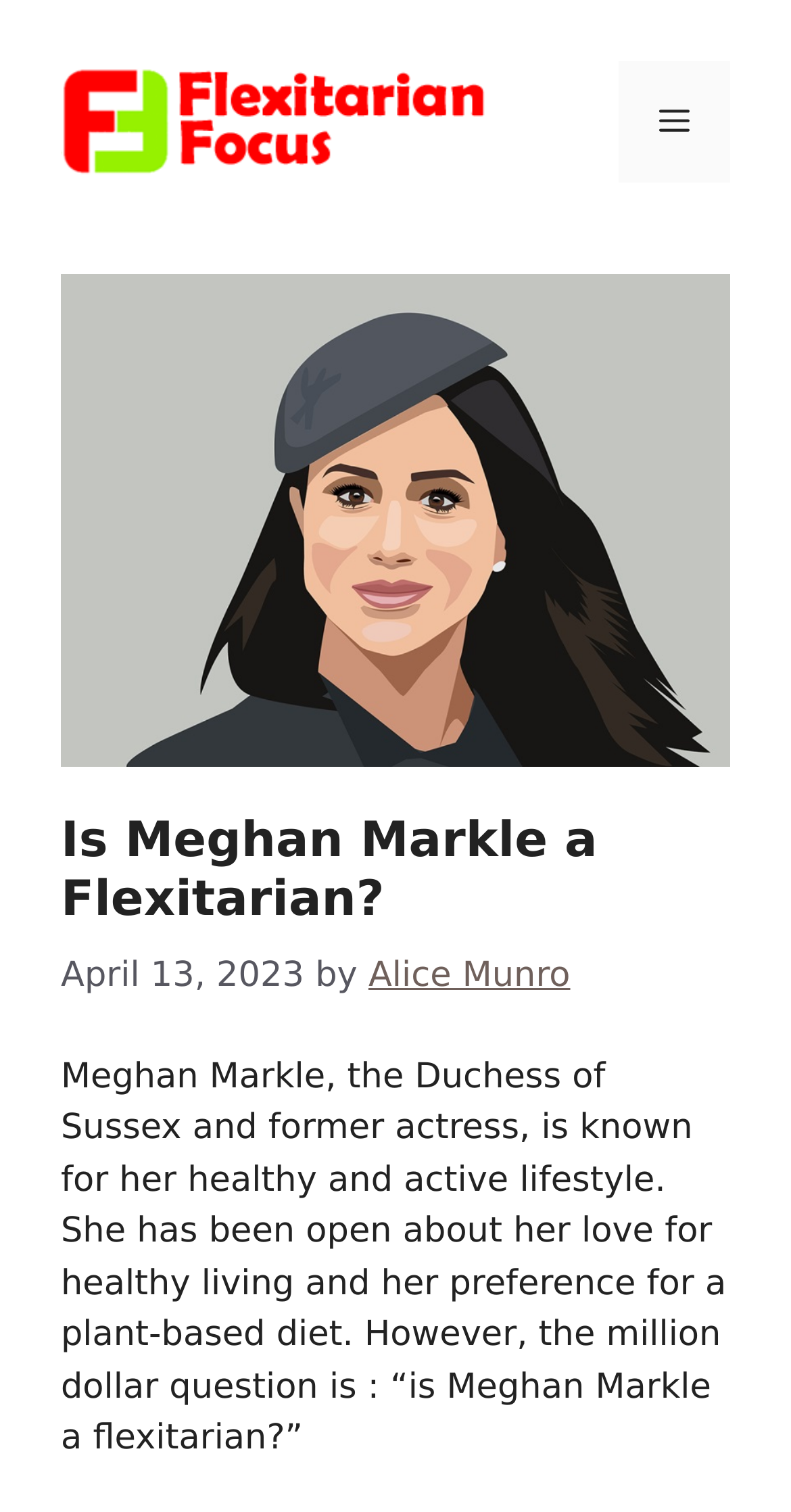What is the text of the webpage's headline?

Is Meghan Markle a Flexitarian?